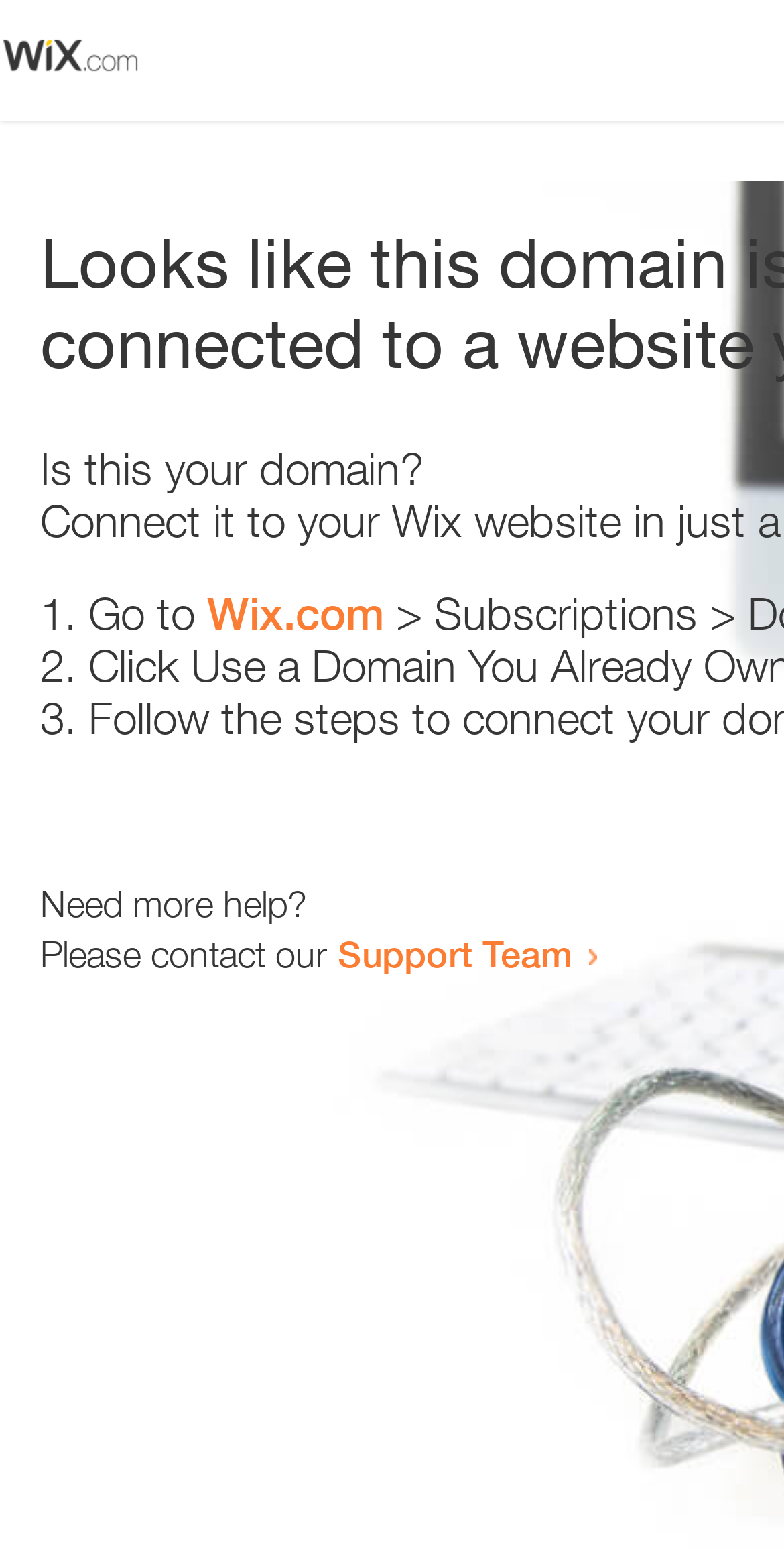Generate the text of the webpage's primary heading.

Looks like this domain isn't
connected to a website yet